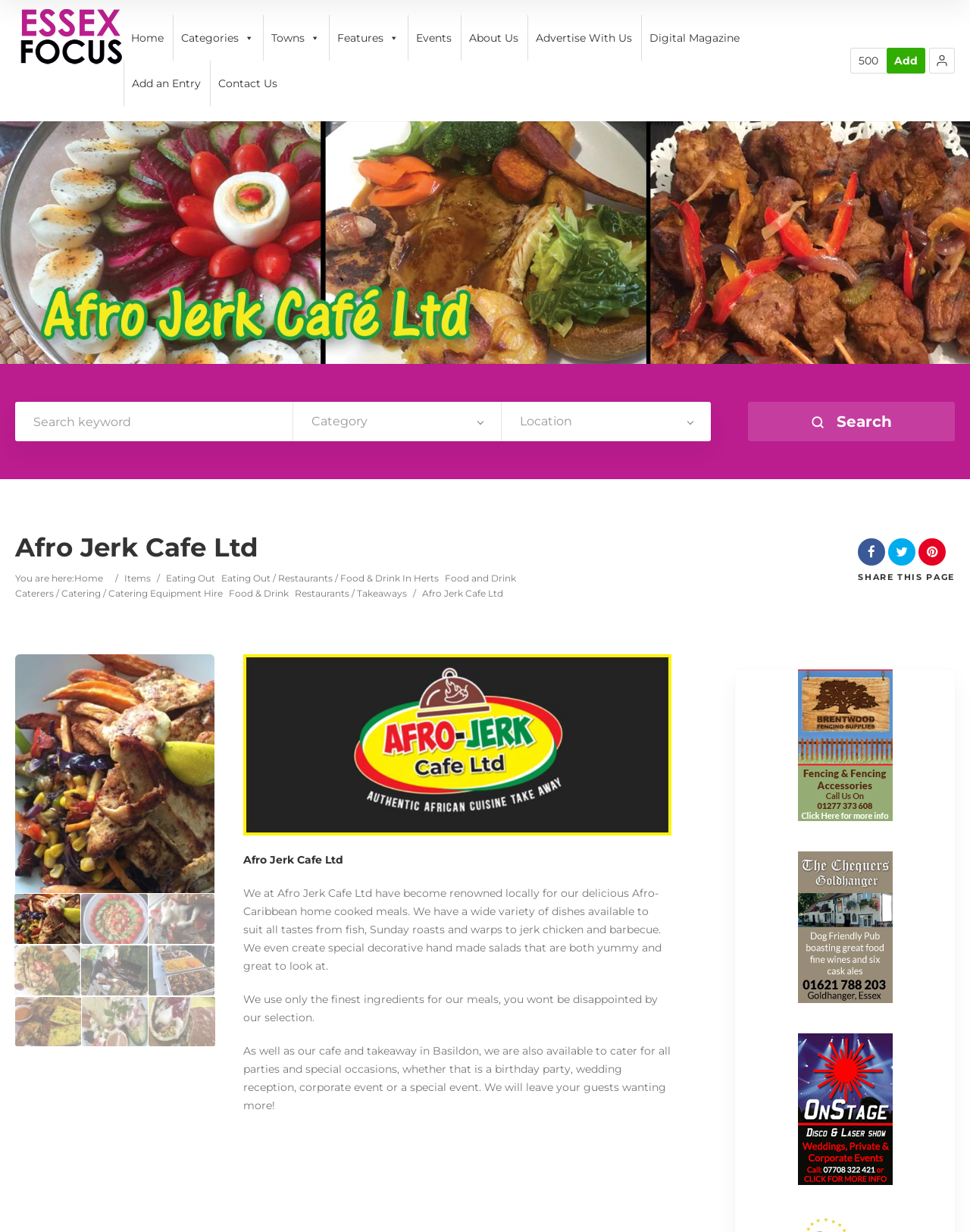Analyze the image and provide a detailed answer to the question: What is the location of the cafe?

The location of the cafe can be found in the text, which mentions that the cafe has a location in Basildon.